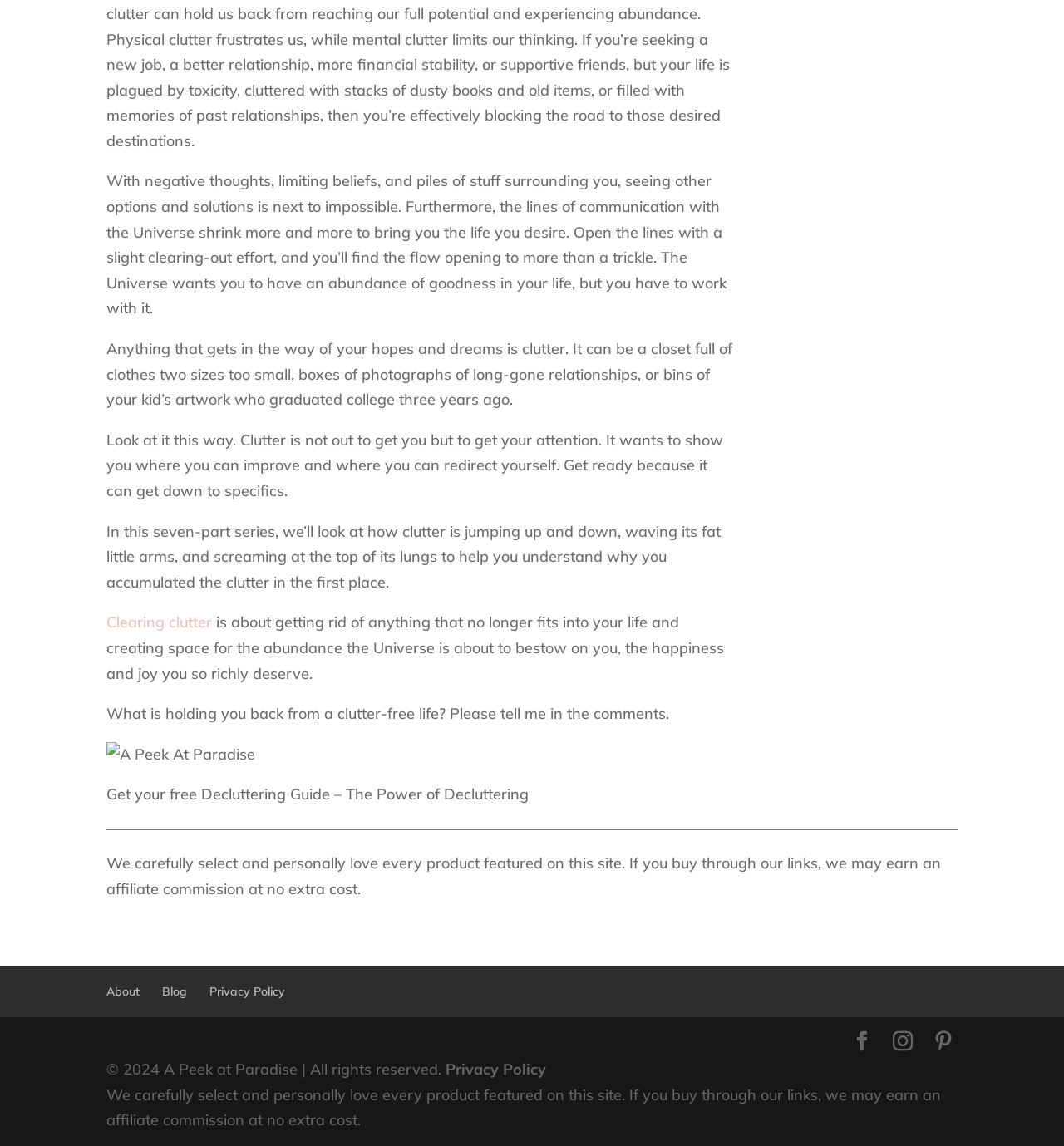Bounding box coordinates are specified in the format (top-left x, top-left y, bottom-right x, bottom-right y). All values are floating point numbers bounded between 0 and 1. Please provide the bounding box coordinate of the region this sentence describes: Privacy Policy

[0.197, 0.859, 0.268, 0.872]